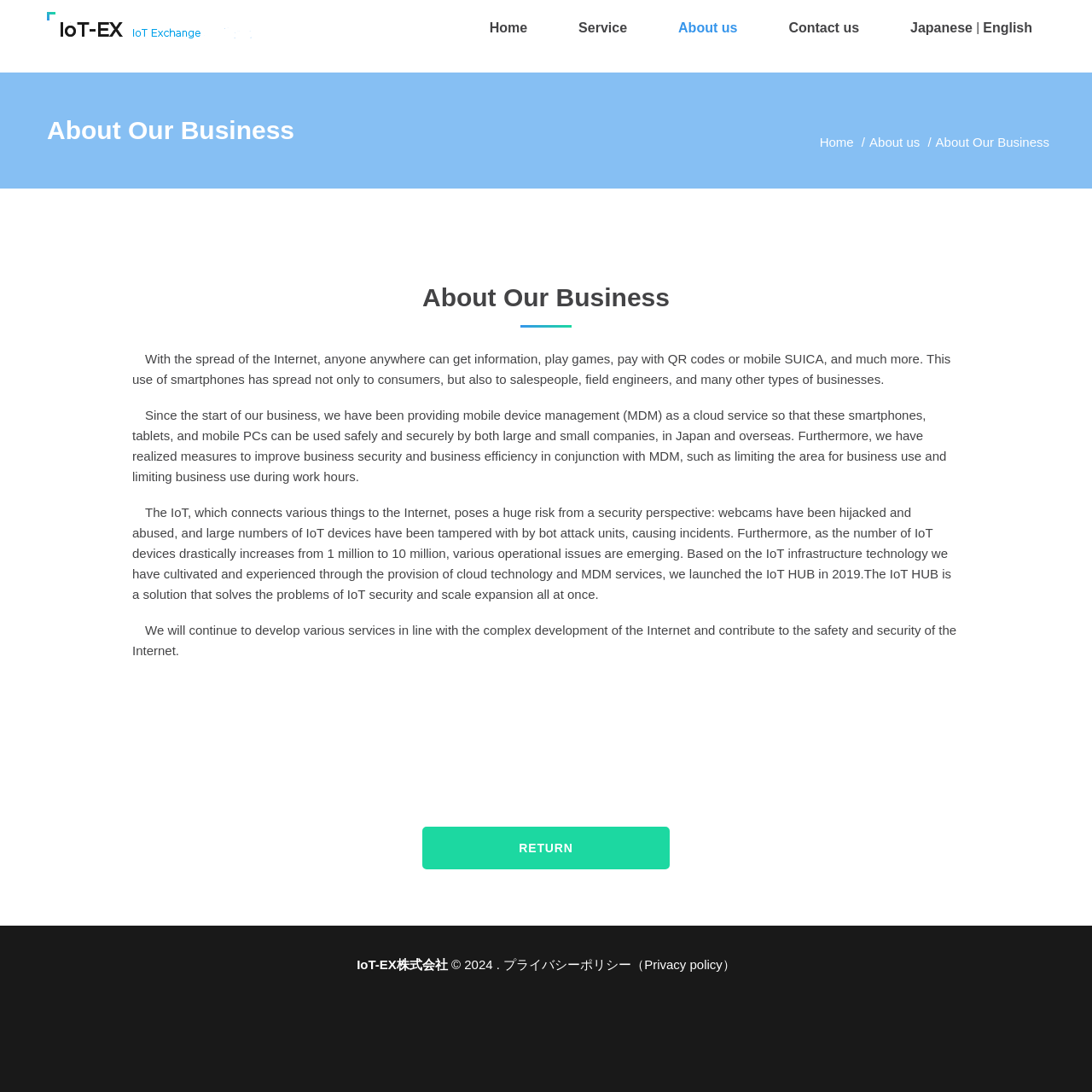Pinpoint the bounding box coordinates of the clickable area necessary to execute the following instruction: "Click the Home link". The coordinates should be given as four float numbers between 0 and 1, namely [left, top, right, bottom].

[0.448, 0.016, 0.483, 0.035]